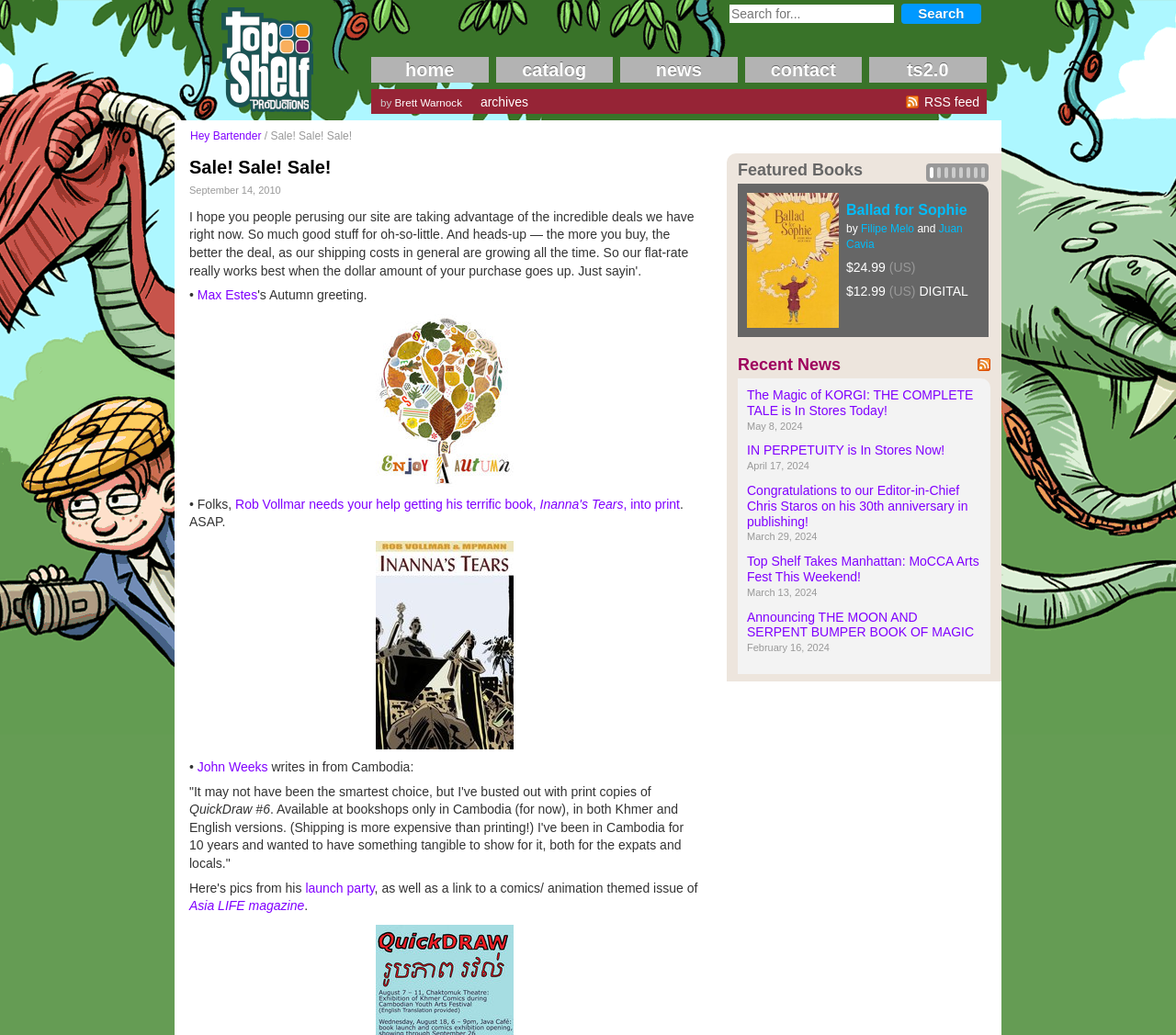What is the name of the website?
From the screenshot, provide a brief answer in one word or phrase.

Top Shelf Productions